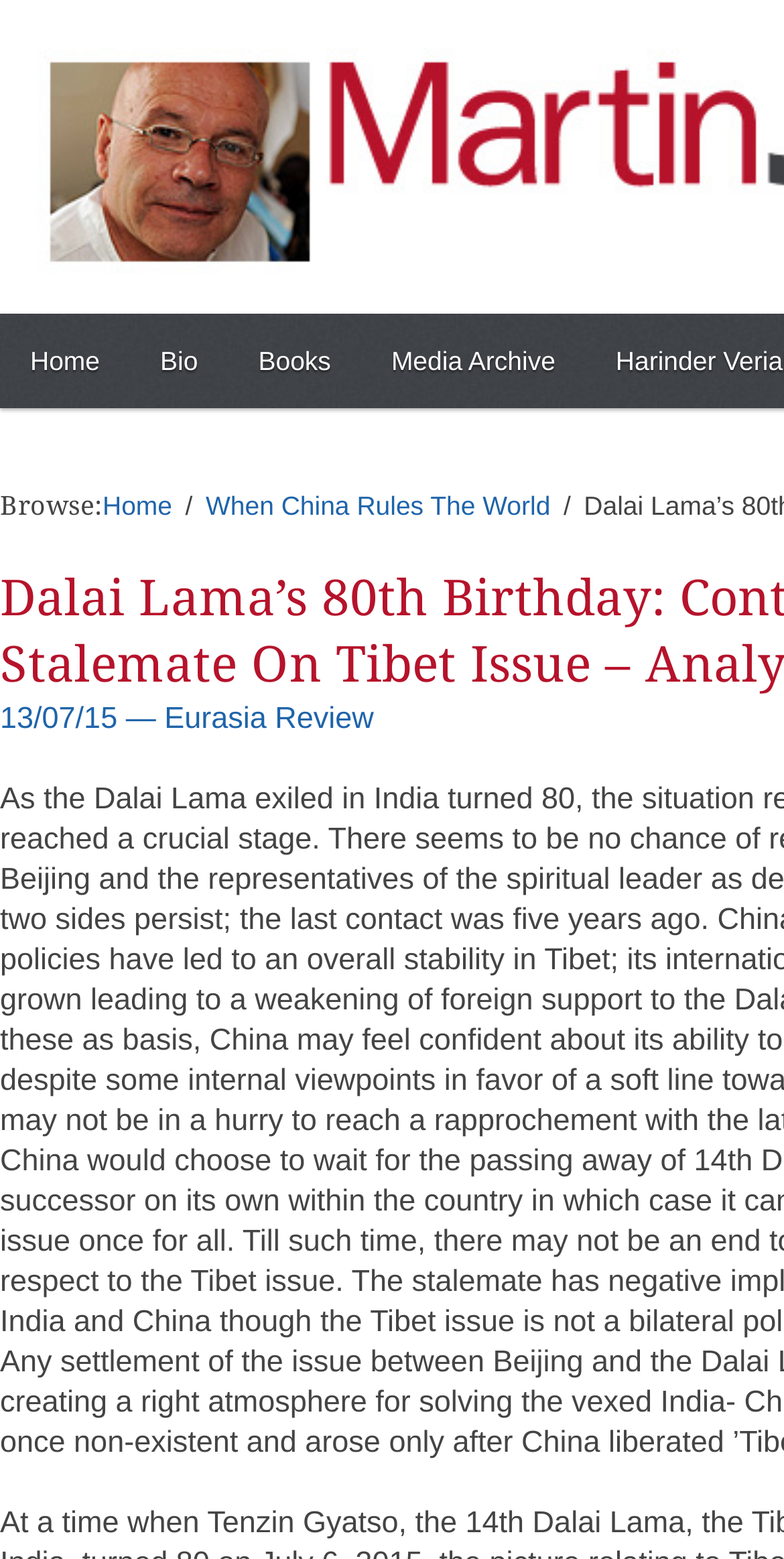Look at the image and give a detailed response to the following question: What is the title of the first article in the 'Browse:' section?

I looked at the 'Browse:' section and found that the first article is titled 'When China Rules The World', which is a link.